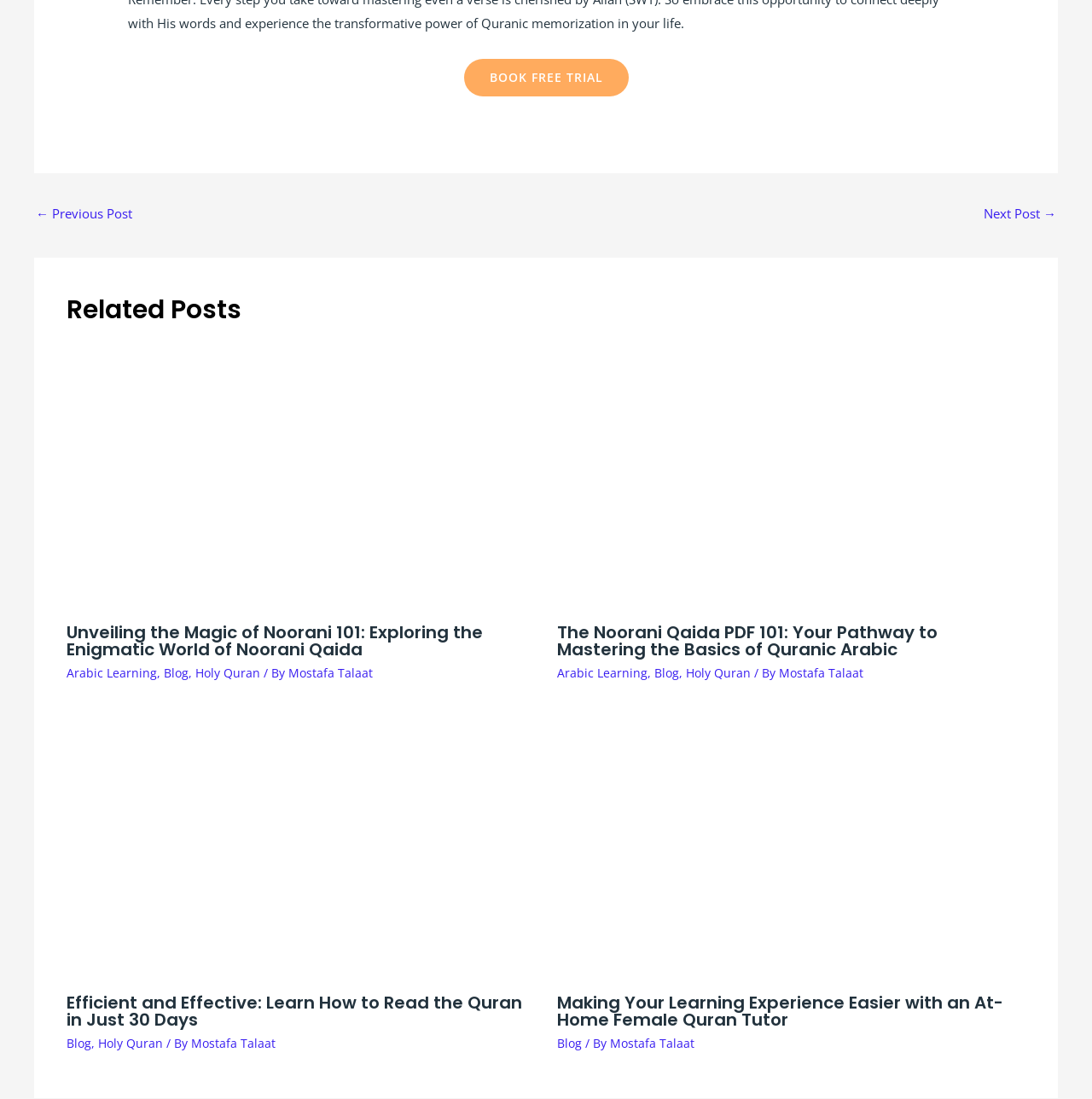What is the topic of the article with the image 'noorani'?
Based on the image, answer the question in a detailed manner.

The article with the image 'noorani' has a heading 'Unveiling the Magic of Noorani 101: Exploring the Enigmatic World of Noorani Qaida', which suggests that the topic of the article is related to Noorani Qaida, a Quranic learning resource.